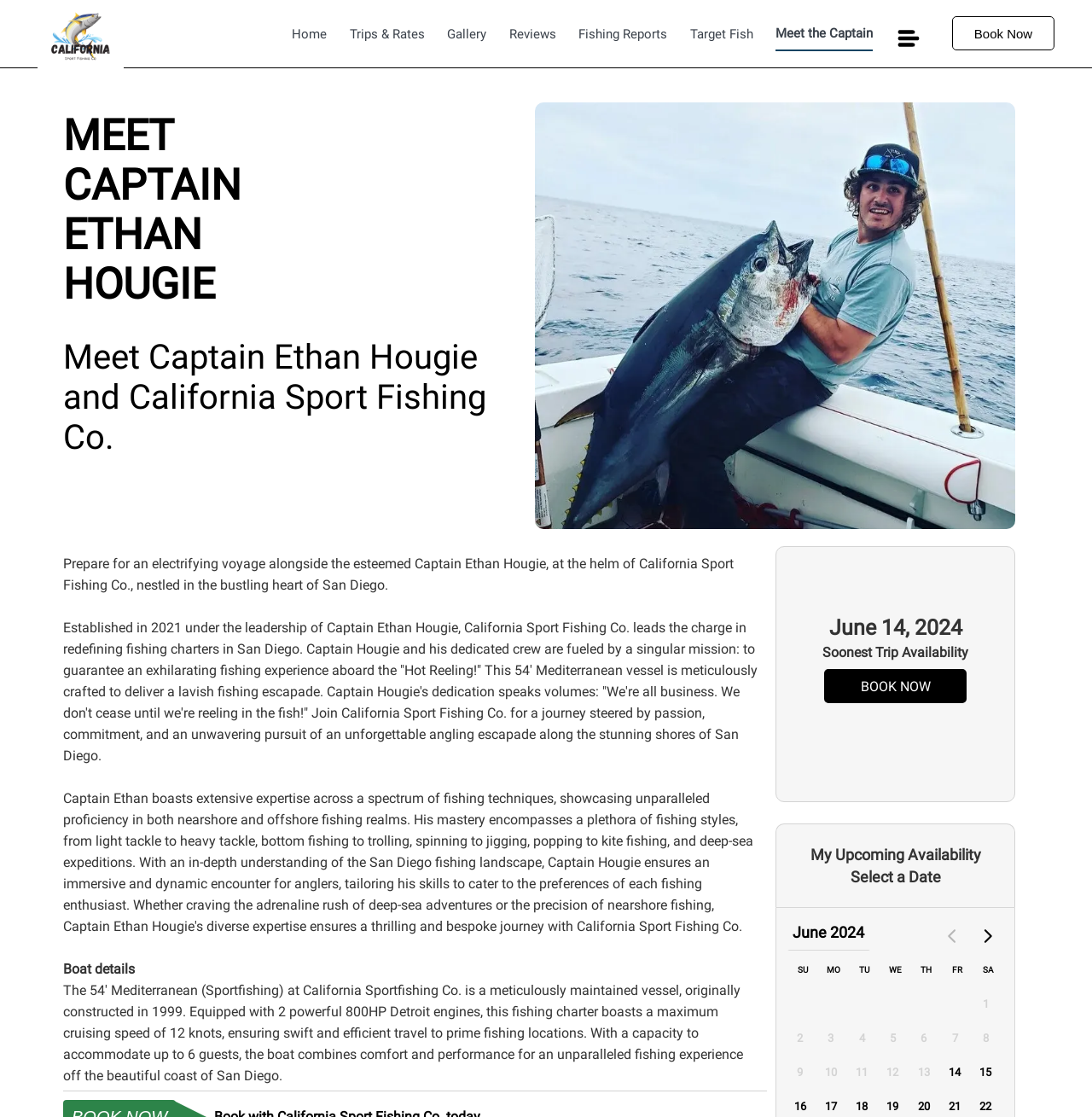Using the given element description, provide the bounding box coordinates (top-left x, top-left y, bottom-right x, bottom-right y) for the corresponding UI element in the screenshot: Target Fish

[0.632, 0.024, 0.689, 0.045]